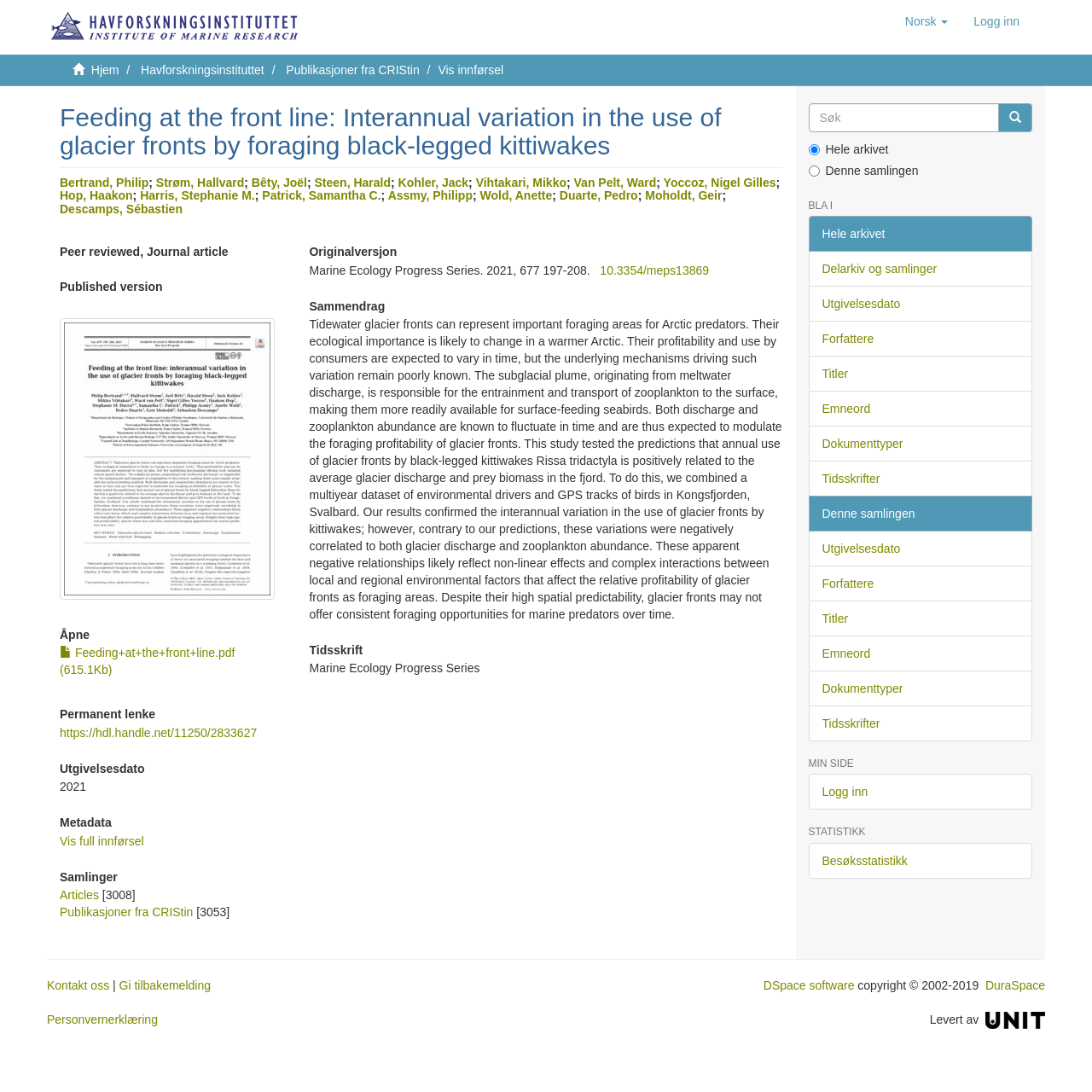How many authors are listed in the article? Please answer the question using a single word or phrase based on the image.

15